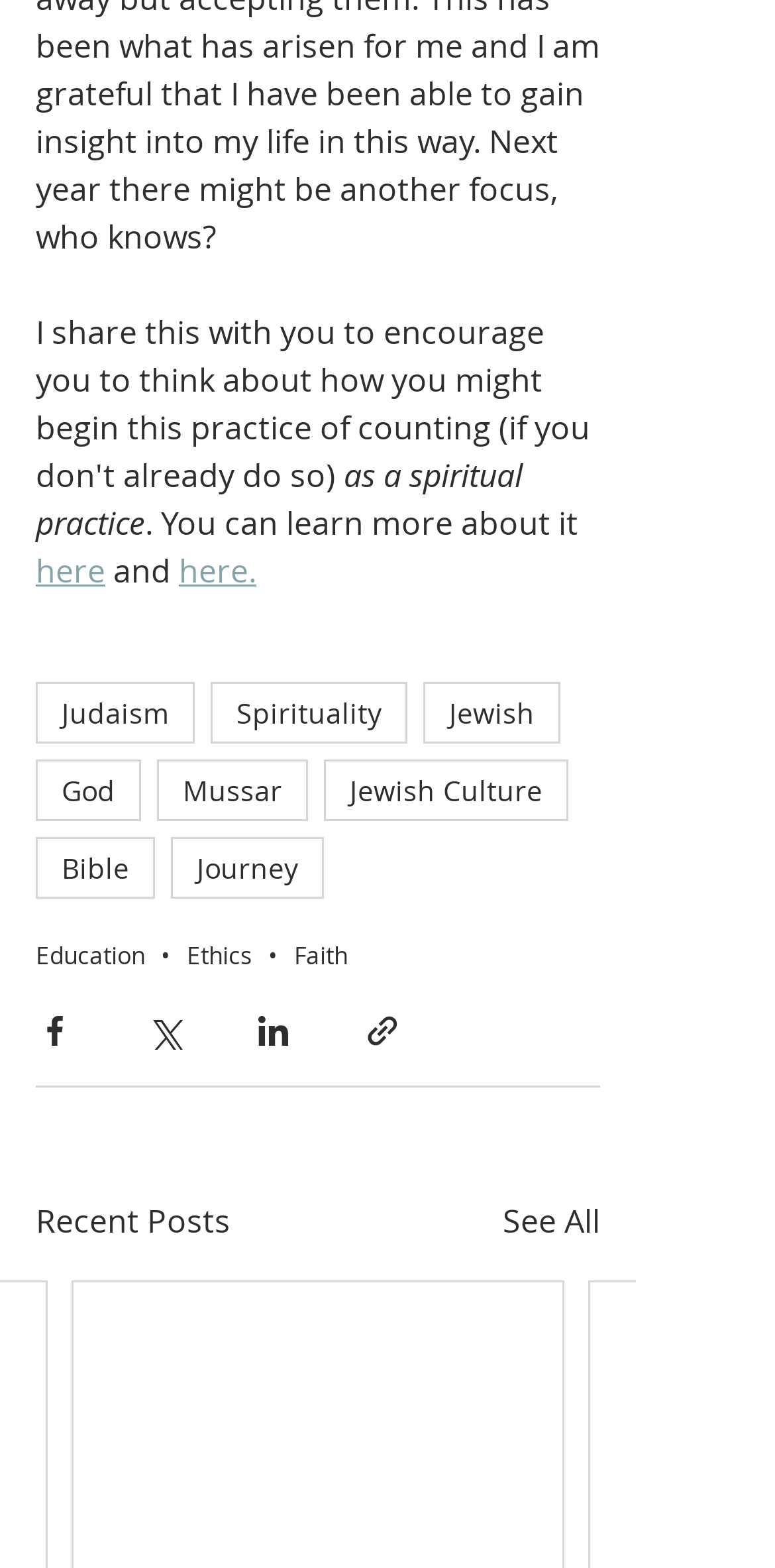Could you locate the bounding box coordinates for the section that should be clicked to accomplish this task: "Learn more about spiritual practice".

[0.046, 0.35, 0.136, 0.378]